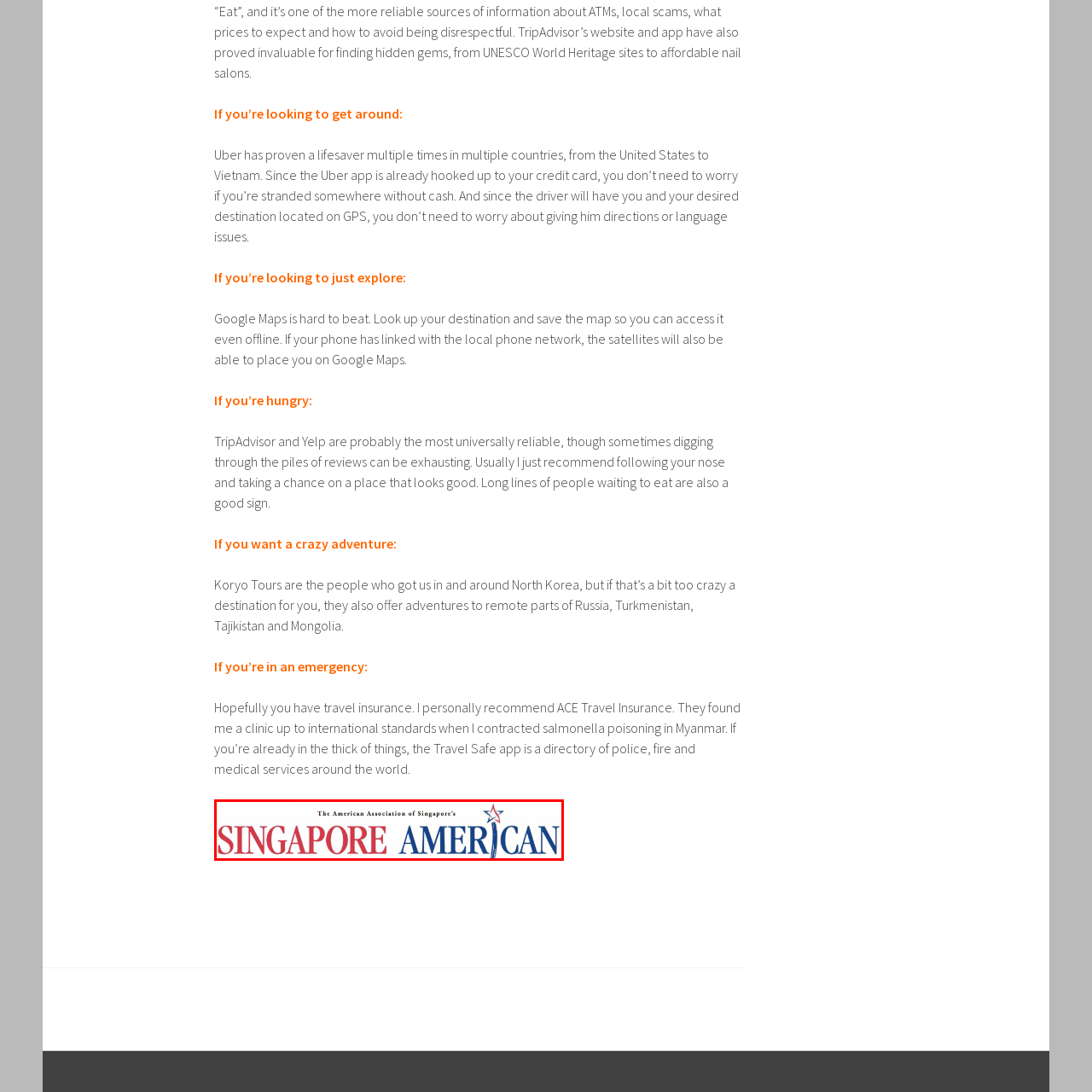Examine the content inside the red bounding box and offer a comprehensive answer to the following question using the details from the image: What is the purpose of the logo?

The logo serves as an emblem of community and cultural exchange for Americans living in Singapore, fostering connections and support among members of the American Association of Singapore.